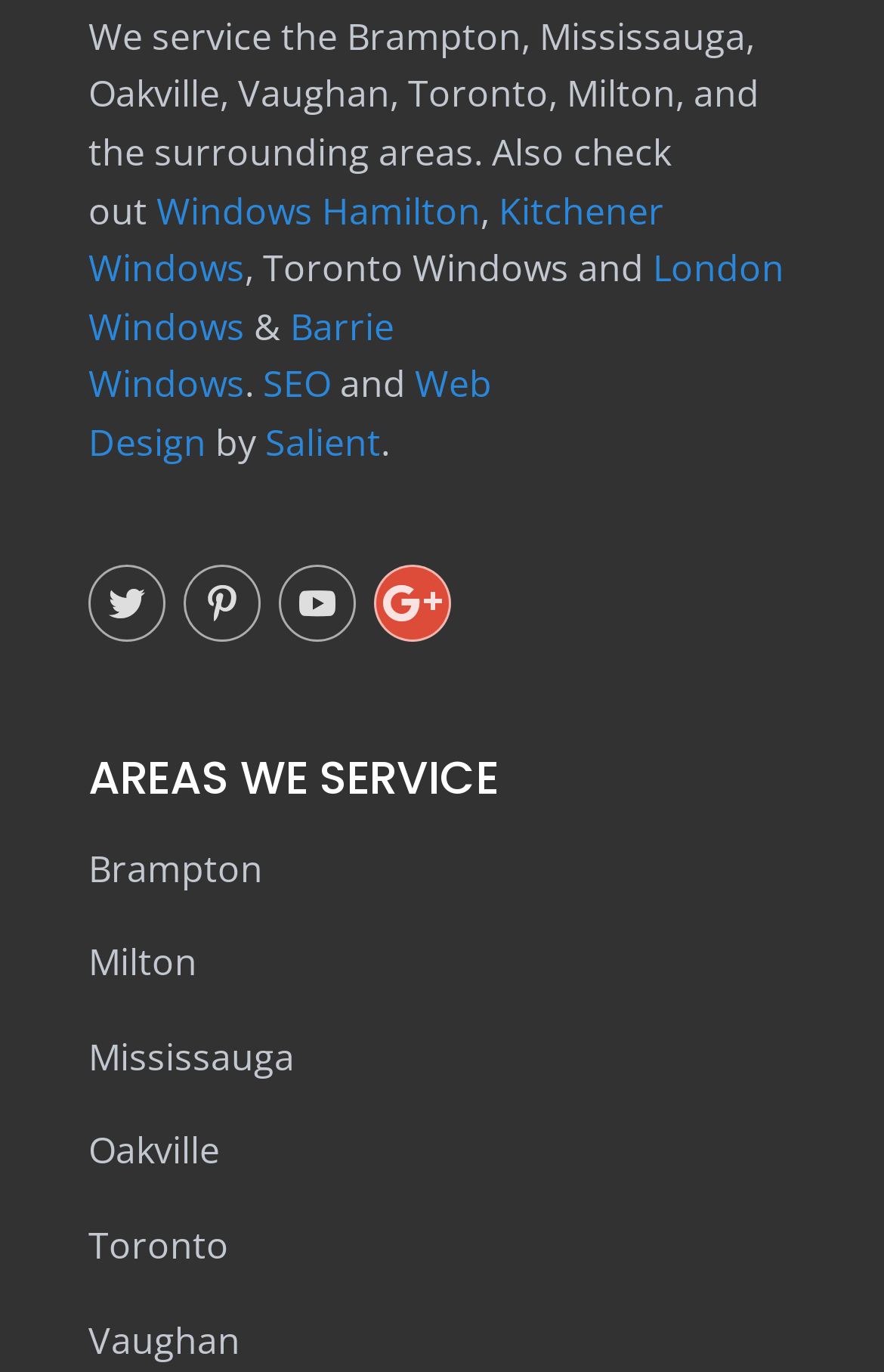Calculate the bounding box coordinates of the UI element given the description: "Windows Hamilton".

[0.177, 0.135, 0.544, 0.171]